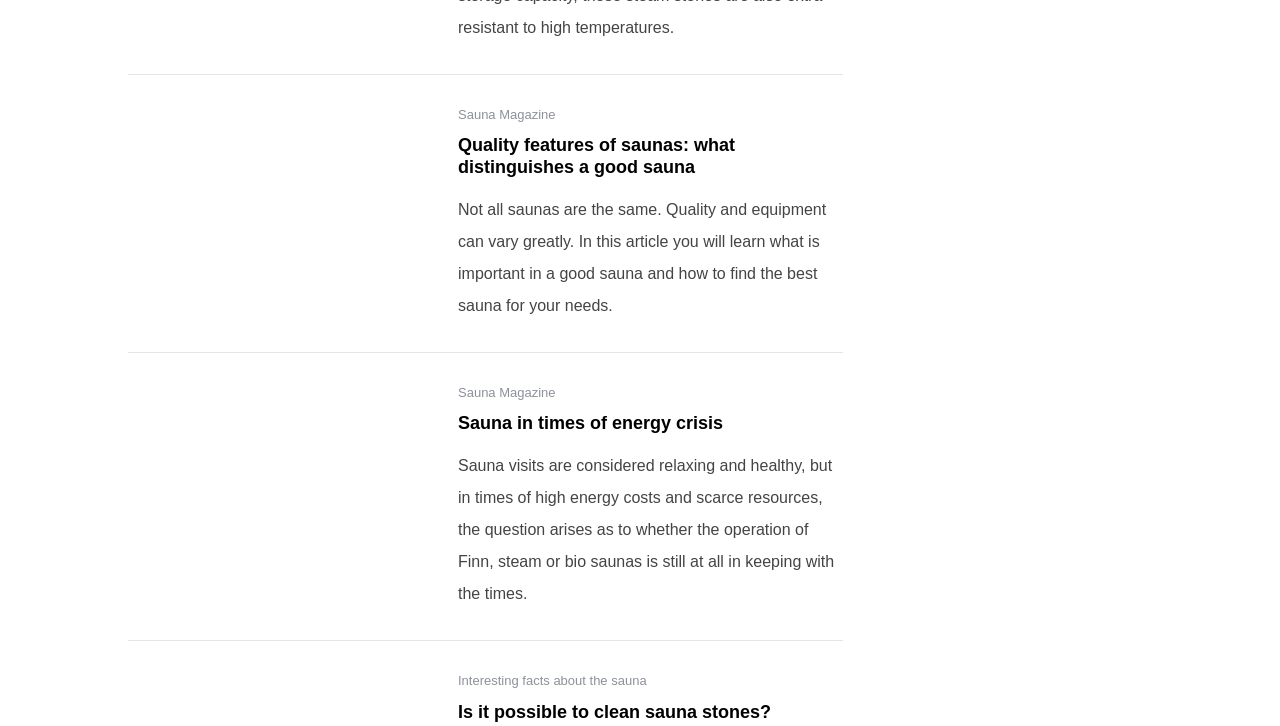Provide your answer in one word or a succinct phrase for the question: 
What is the title of the second article?

Sustainable saunas